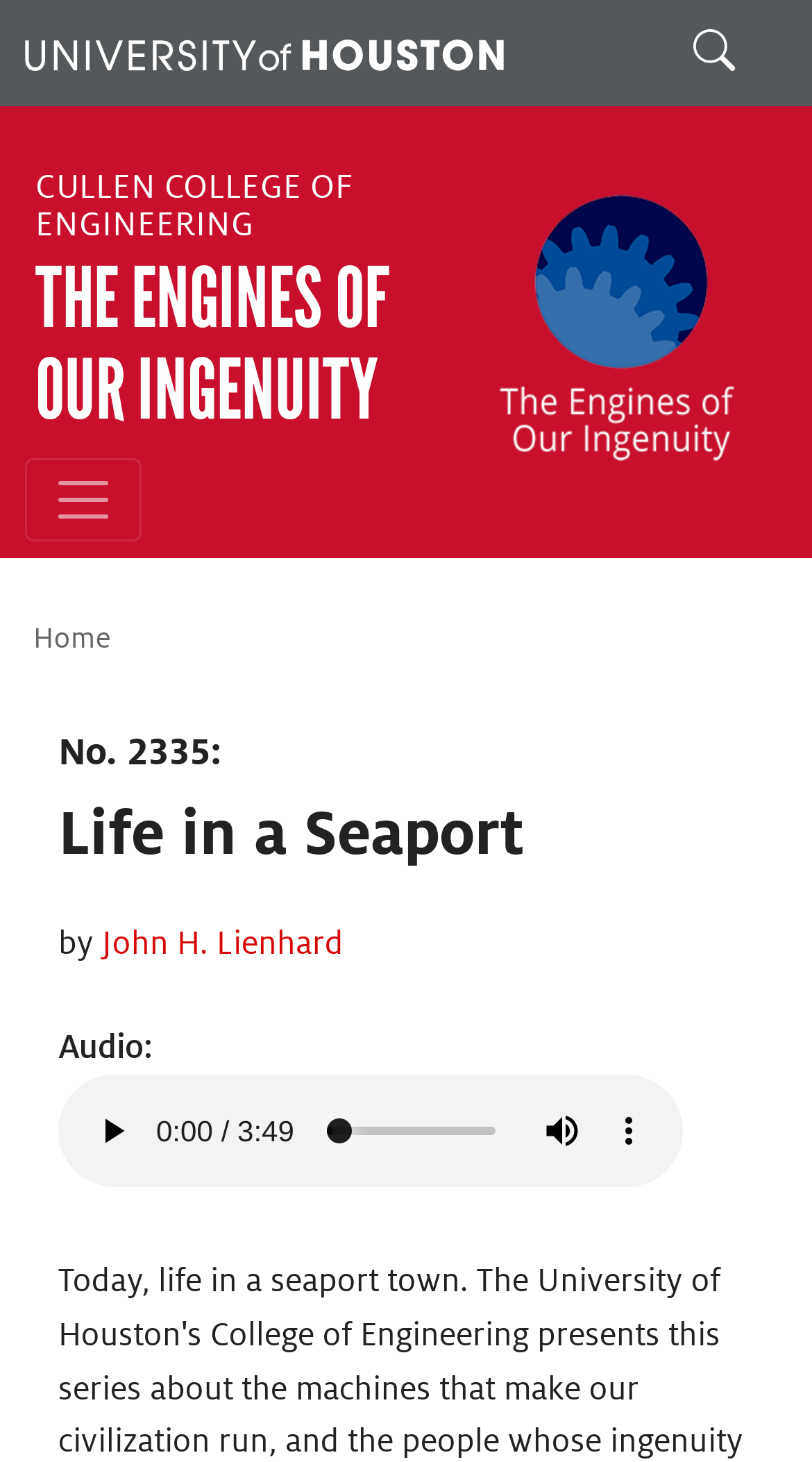Explain the webpage in detail.

The webpage is about "Life in a Seaport" and is part of "The Engines of Our Ingenuity" series presented by the University of Houston's College of Engineering. 

At the top of the page, there is a banner that spans the entire width, containing the University of Houston's logo on the left and a search bar on the right. Below the banner, there are three links: "Cullen College of Engineering" and two instances of "The Engines of Our Ingenuity", one of which is accompanied by an image. 

On the left side of the page, there is a toggle navigation button. Below it, there is a breadcrumb navigation section that displays the current page's location, showing links to "Home" and the current page, "Life in a Seaport". The breadcrumb section also displays the title of the page, "Life in a Seaport", along with the author's name, "John H. Lienhard", and an "Audio" link. 

The main content of the page is an audio player, which takes up most of the page's width. The audio player has play, mute, and show more media controls buttons, as well as a horizontal slider to scrub through the audio time.